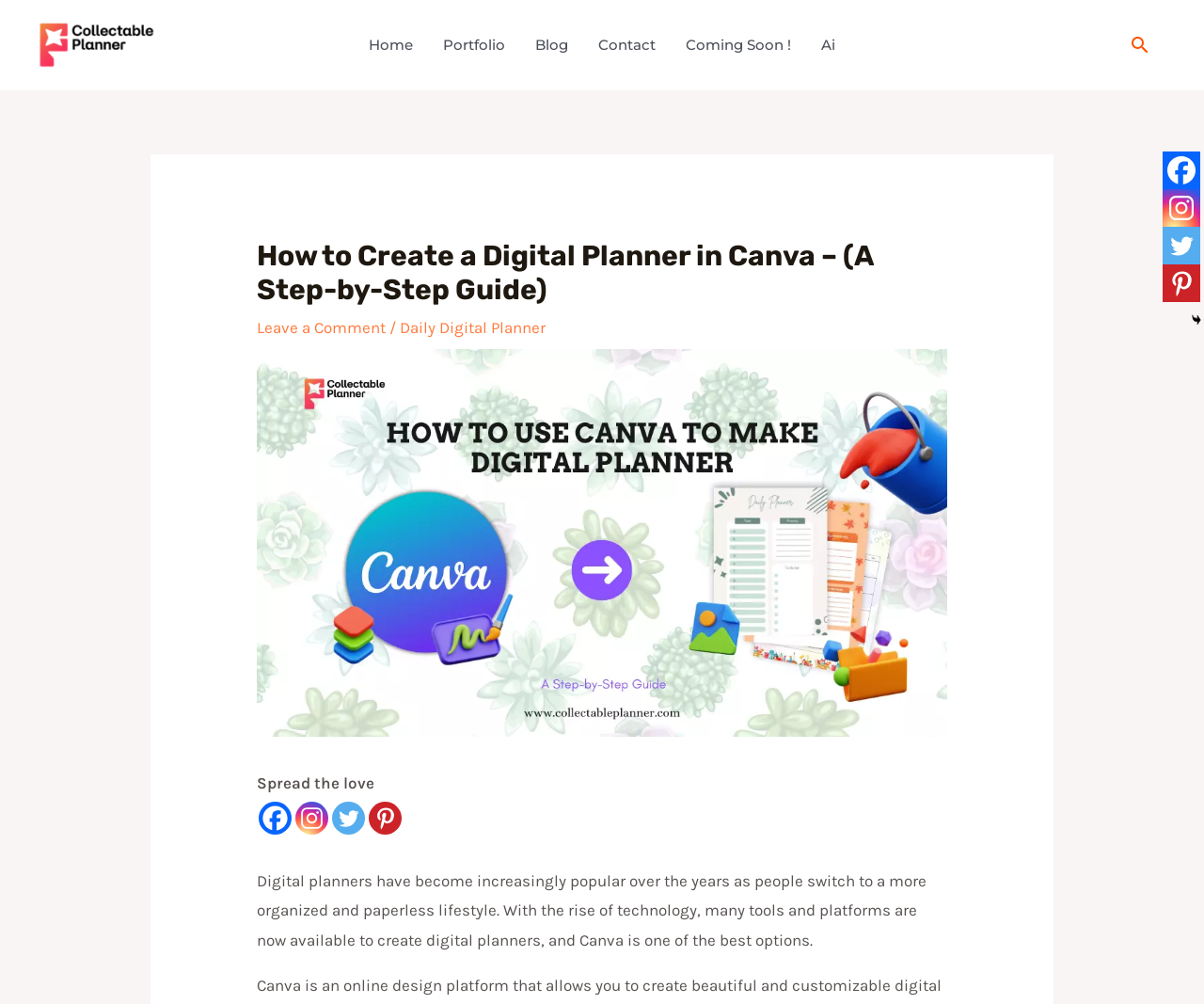Extract the main title from the webpage and generate its text.

How to Create a Digital Planner in Canva – (A Step-by-Step Guide)